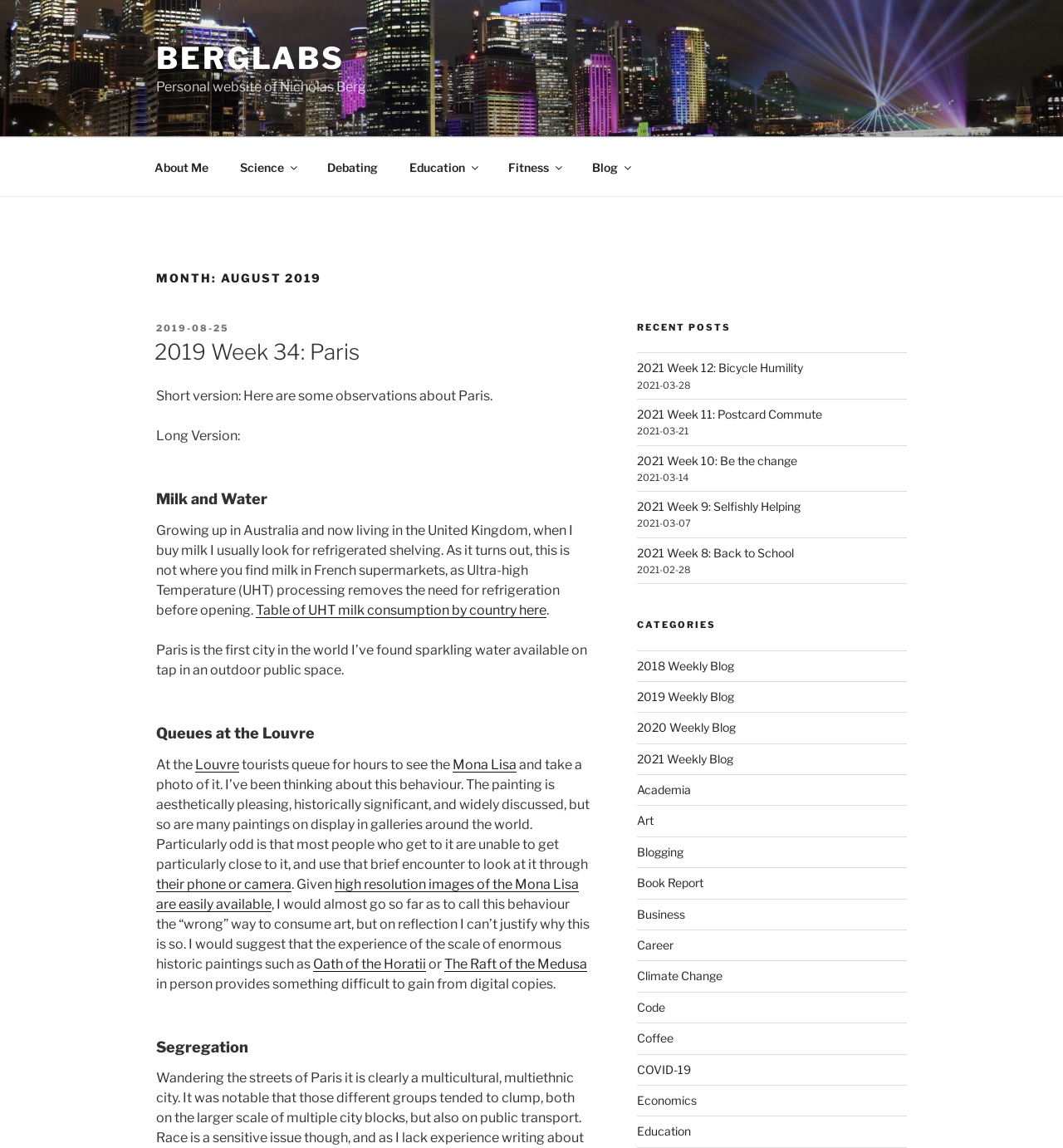Find and provide the bounding box coordinates for the UI element described with: "2021 Week 12: Bicycle Humility".

[0.599, 0.314, 0.755, 0.327]